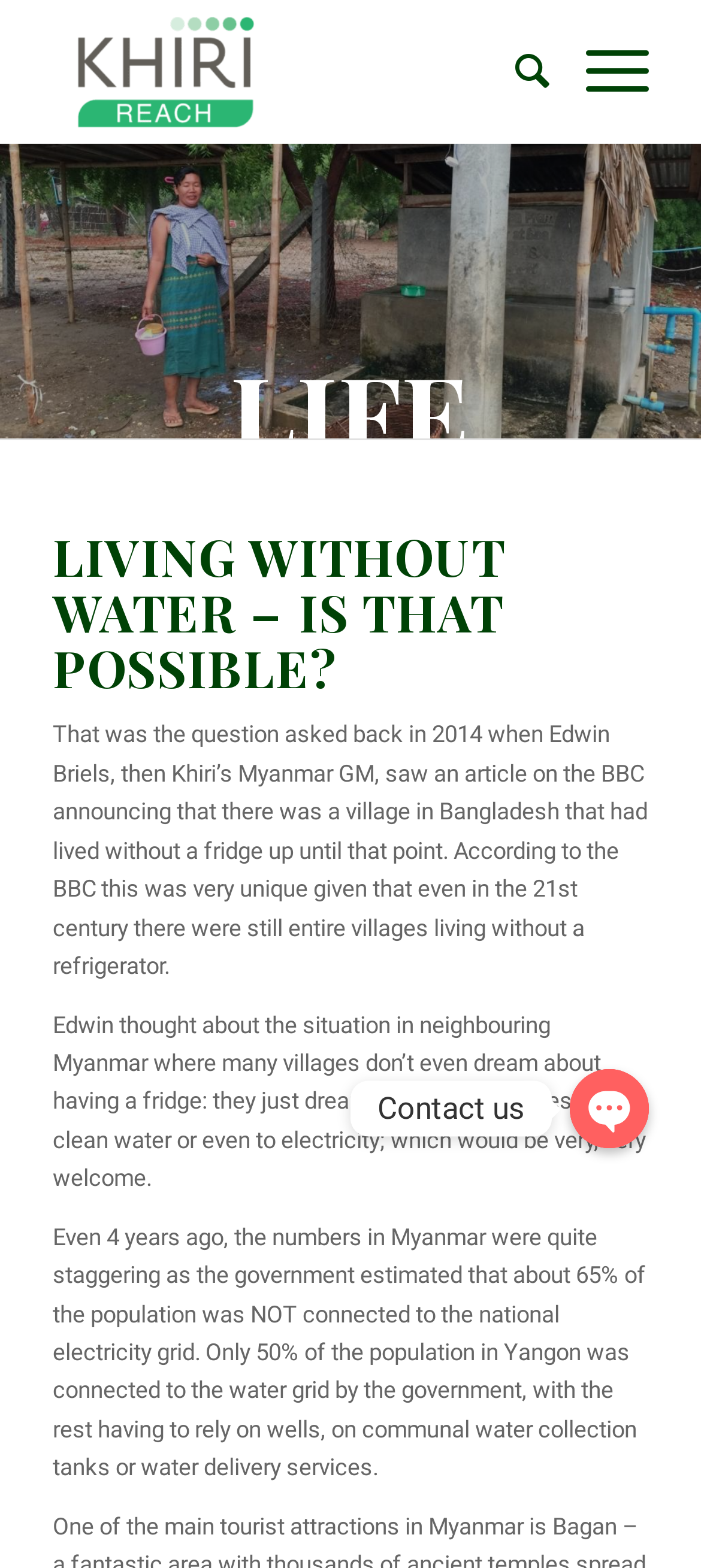What is the topic of the article?
Please use the image to deliver a detailed and complete answer.

The topic of the article can be inferred from the heading 'LIFE WITHOUT WATER - IS IT POSSIBLE?' and the static text 'A Look at Life in Myanmar’s Dry Zone'.